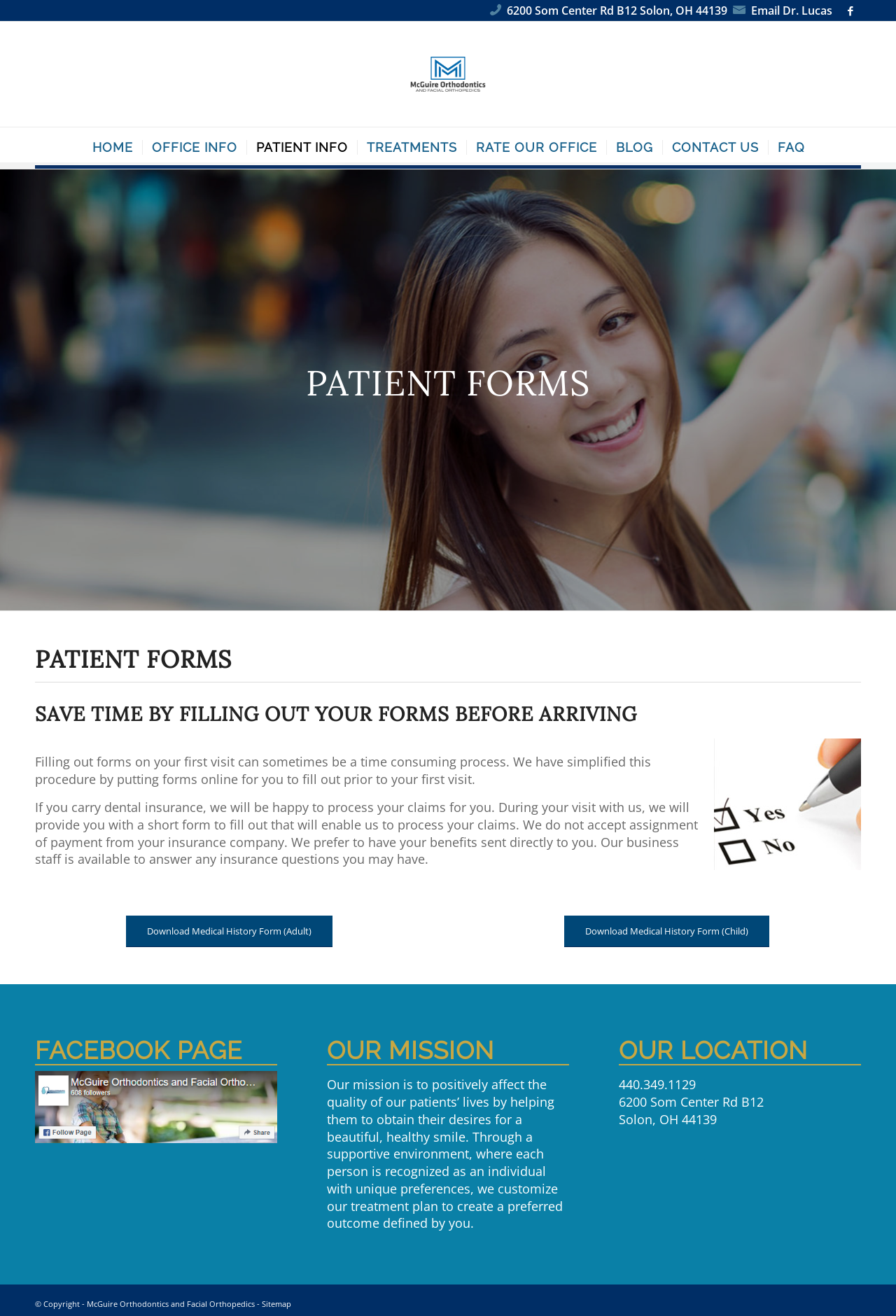Find the bounding box coordinates of the element's region that should be clicked in order to follow the given instruction: "Contact Dr. Lucas via email". The coordinates should consist of four float numbers between 0 and 1, i.e., [left, top, right, bottom].

[0.818, 0.002, 0.929, 0.014]